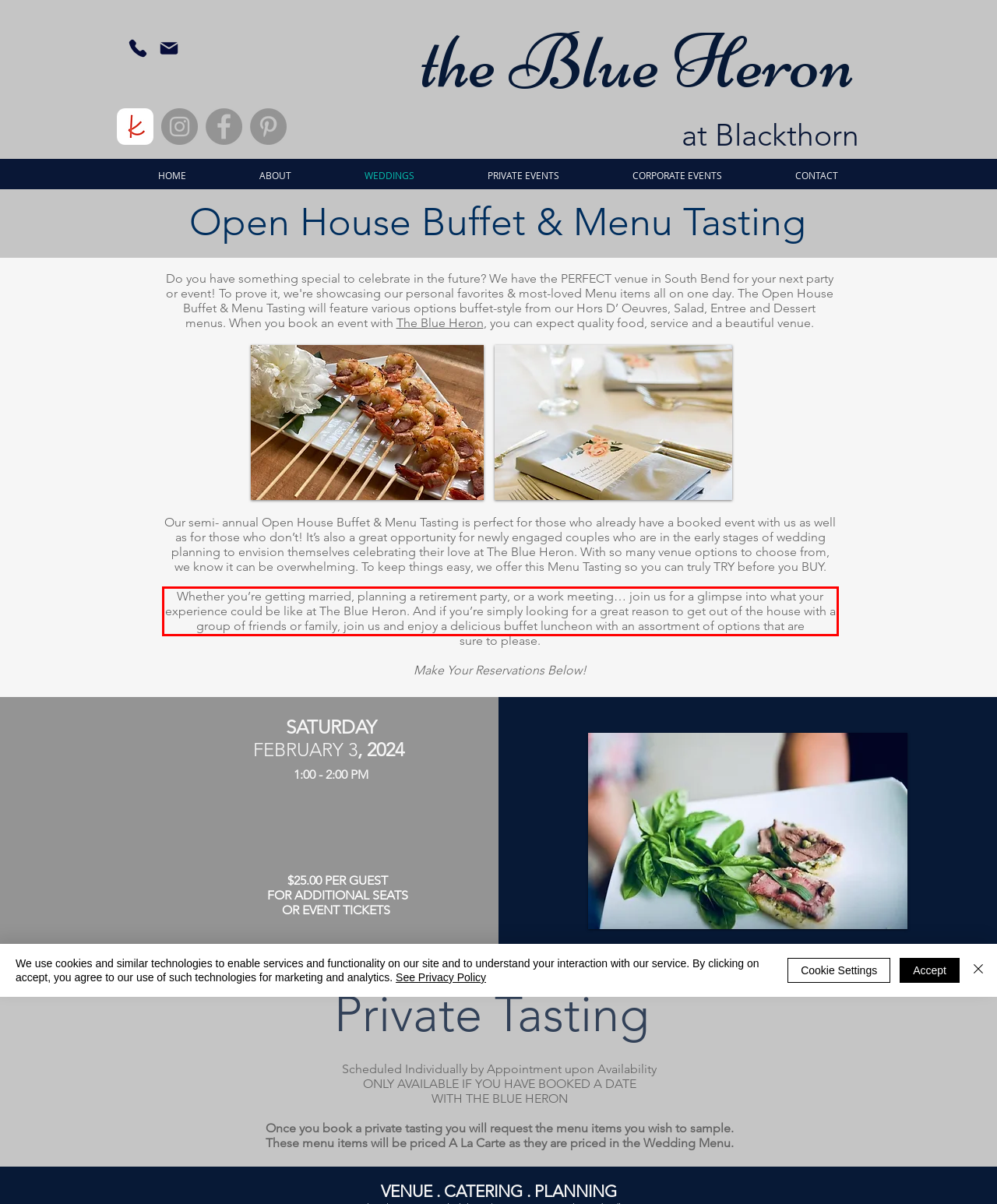Please recognize and transcribe the text located inside the red bounding box in the webpage image.

Whether you’re getting married, planning a retirement party, or a work meeting… join us for a glimpse into what your experience could be like at The Blue Heron. And if you’re simply looking for a great reason to get out of the house with a group of friends or family, join us and enjoy a delicious buffet luncheon with an assortment of options that are